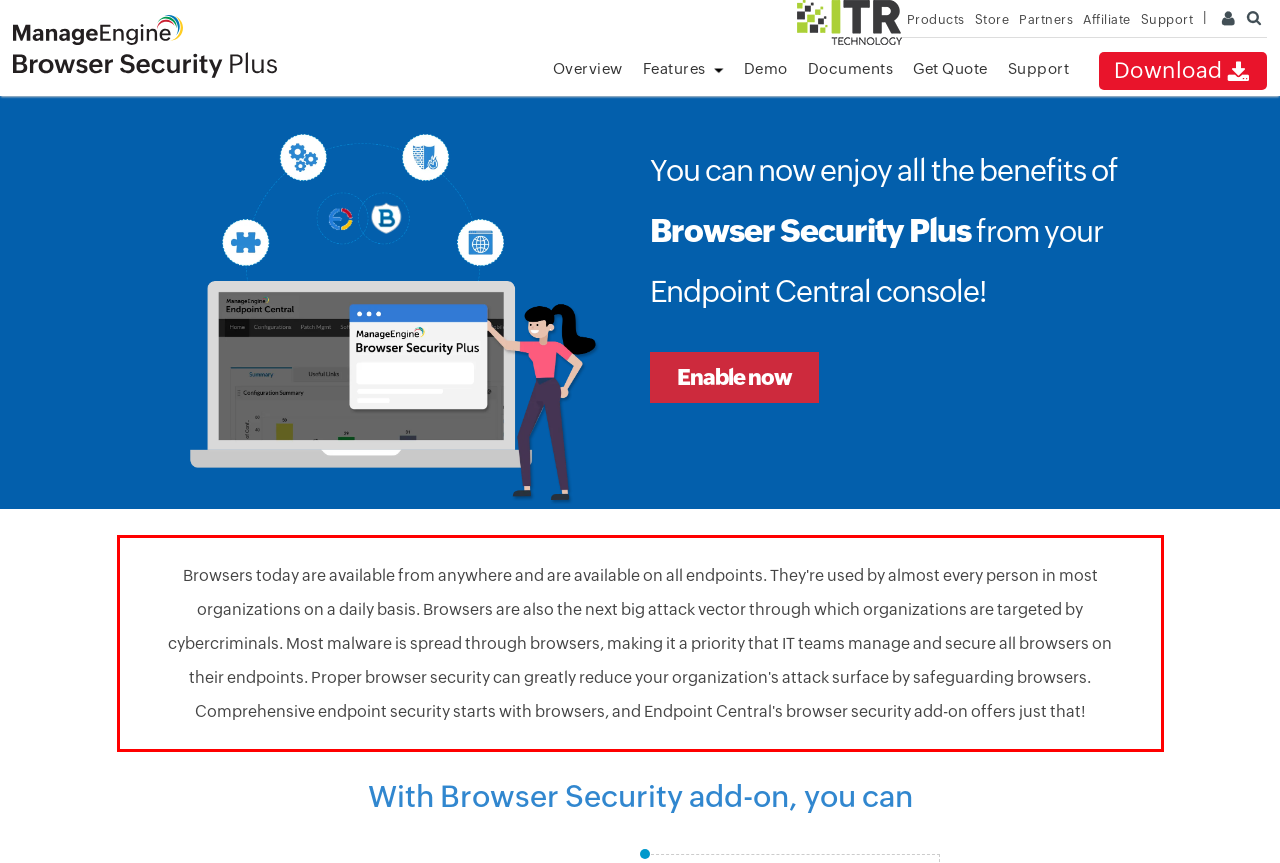Please look at the screenshot provided and find the red bounding box. Extract the text content contained within this bounding box.

Browsers today are available from anywhere and are available on all endpoints. They're used by almost every person in most organizations on a daily basis. Browsers are also the next big attack vector through which organizations are targeted by cybercriminals. Most malware is spread through browsers, making it a priority that IT teams manage and secure all browsers on their endpoints. Proper browser security can greatly reduce your organization's attack surface by safeguarding browsers. Comprehensive endpoint security starts with browsers, and Endpoint Central's browser security add-on offers just that!